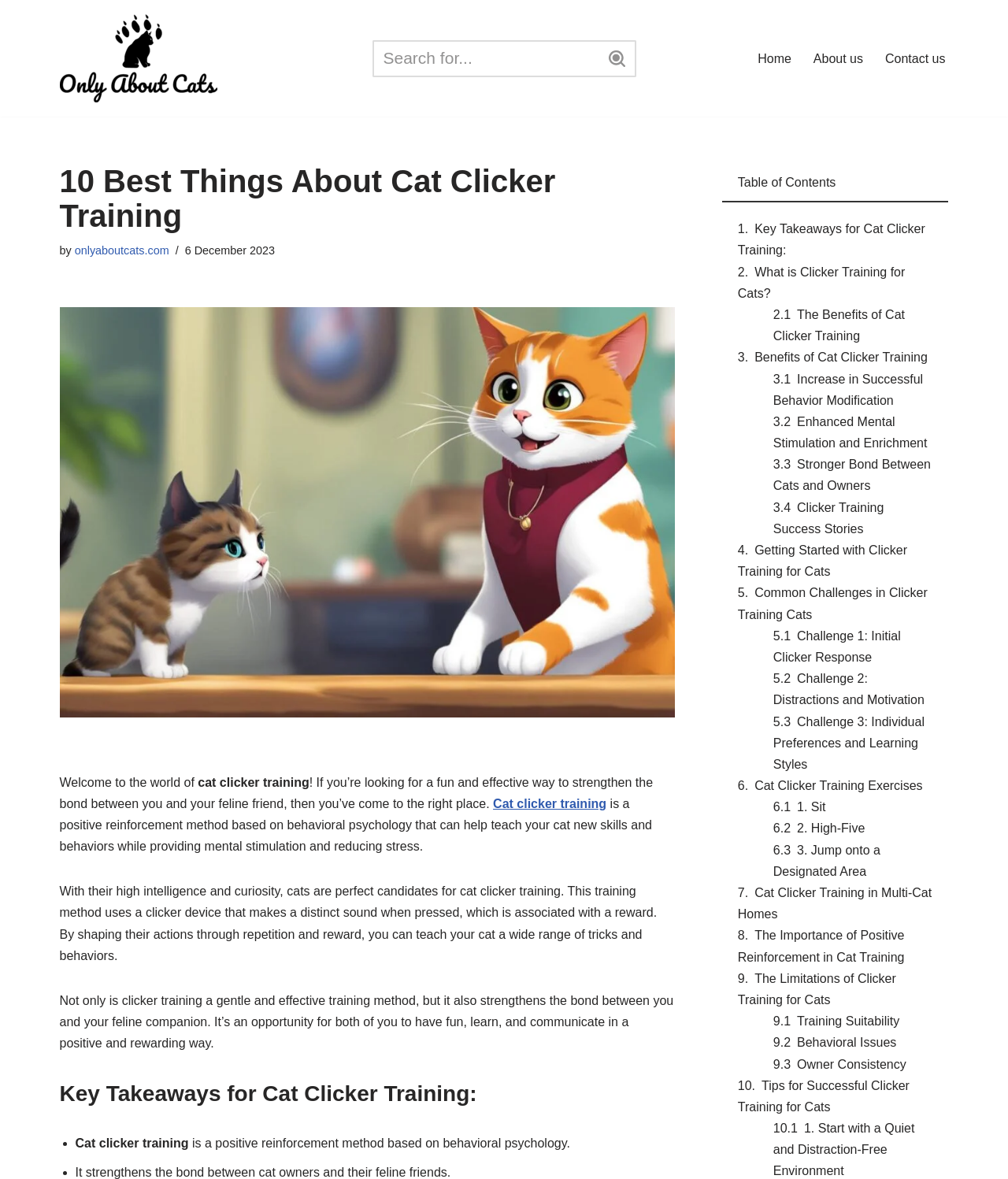What is the first step in getting started with clicker training for cats?
Please elaborate on the answer to the question with detailed information.

According to the webpage, one of the tips for successful clicker training for cats is to start with a quiet and distraction-free environment, which is essential for the initial stages of clicker training.